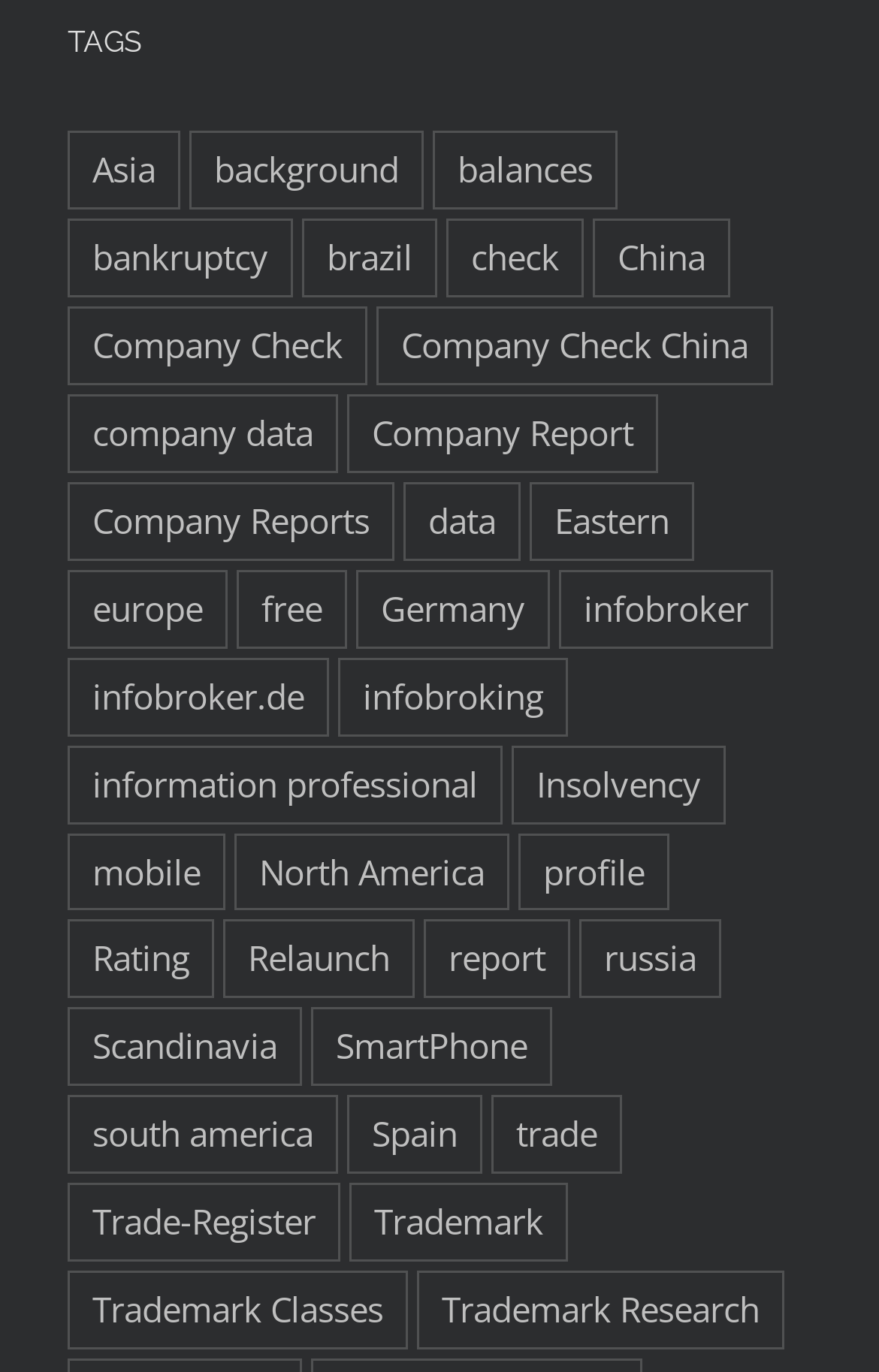Bounding box coordinates are given in the format (top-left x, top-left y, bottom-right x, bottom-right y). All values should be floating point numbers between 0 and 1. Provide the bounding box coordinate for the UI element described as: North America

[0.267, 0.607, 0.579, 0.664]